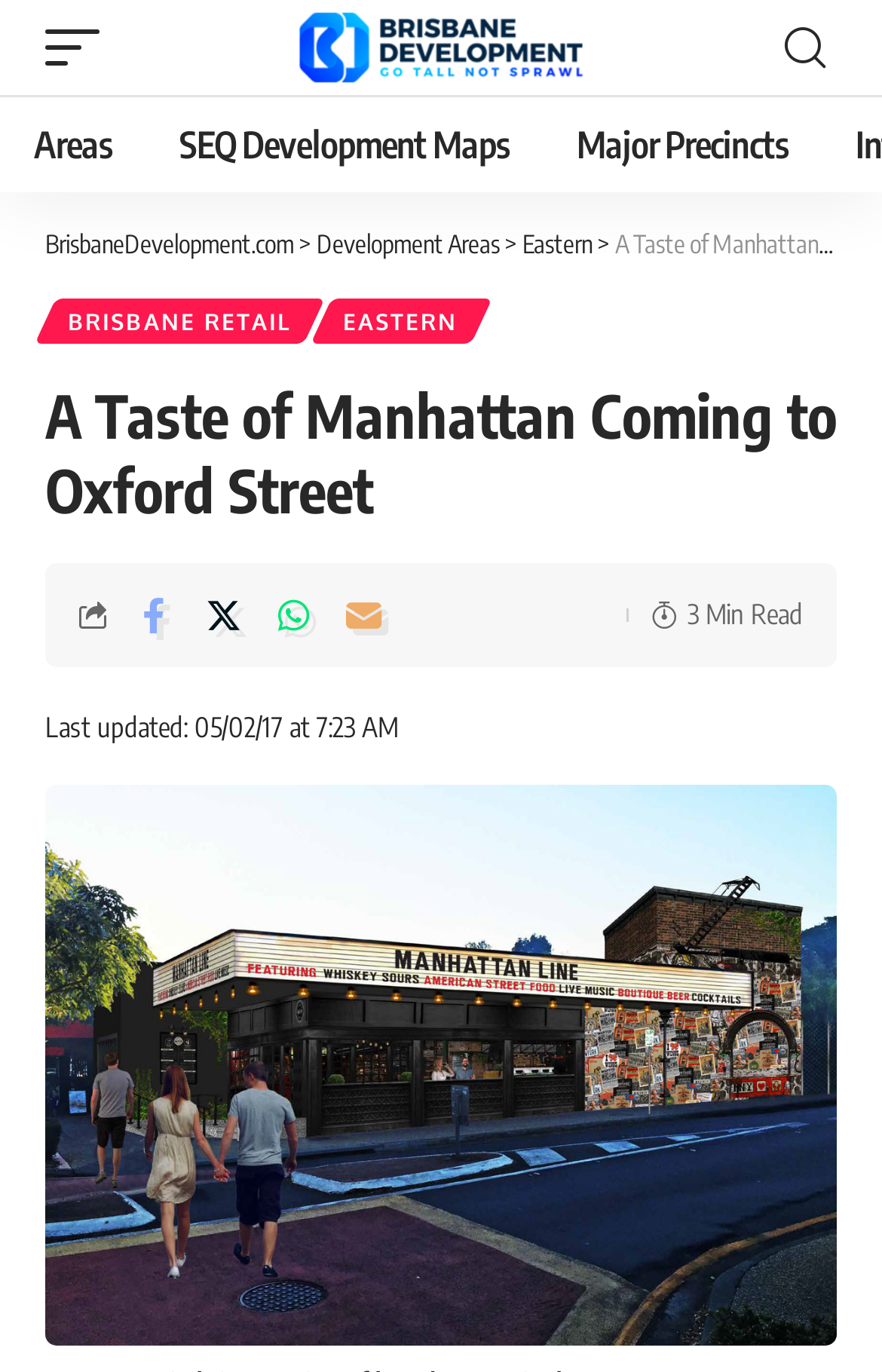Please determine the bounding box coordinates of the section I need to click to accomplish this instruction: "Click the button to go to BrisbaneDevelopment.com".

[0.321, 0.0, 0.679, 0.069]